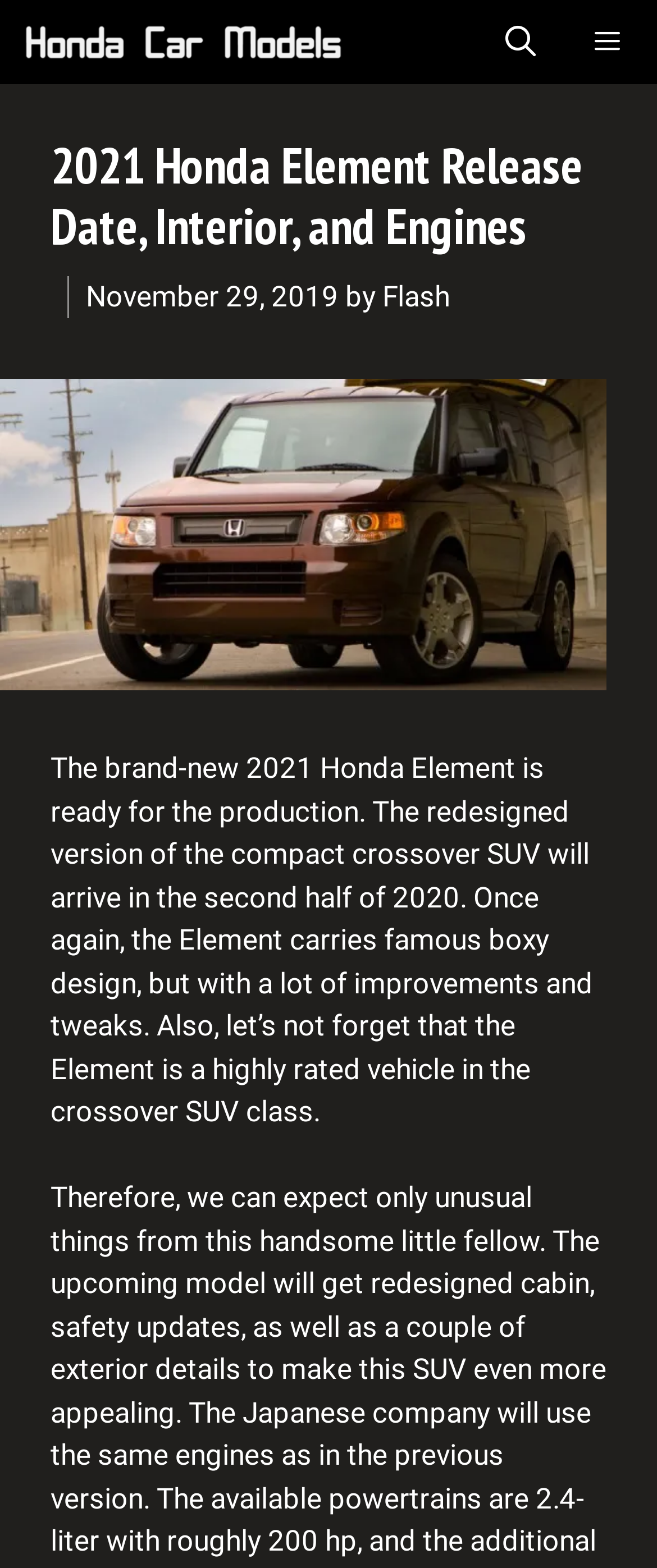Predict the bounding box coordinates of the UI element that matches this description: "Flash". The coordinates should be in the format [left, top, right, bottom] with each value between 0 and 1.

[0.582, 0.178, 0.685, 0.199]